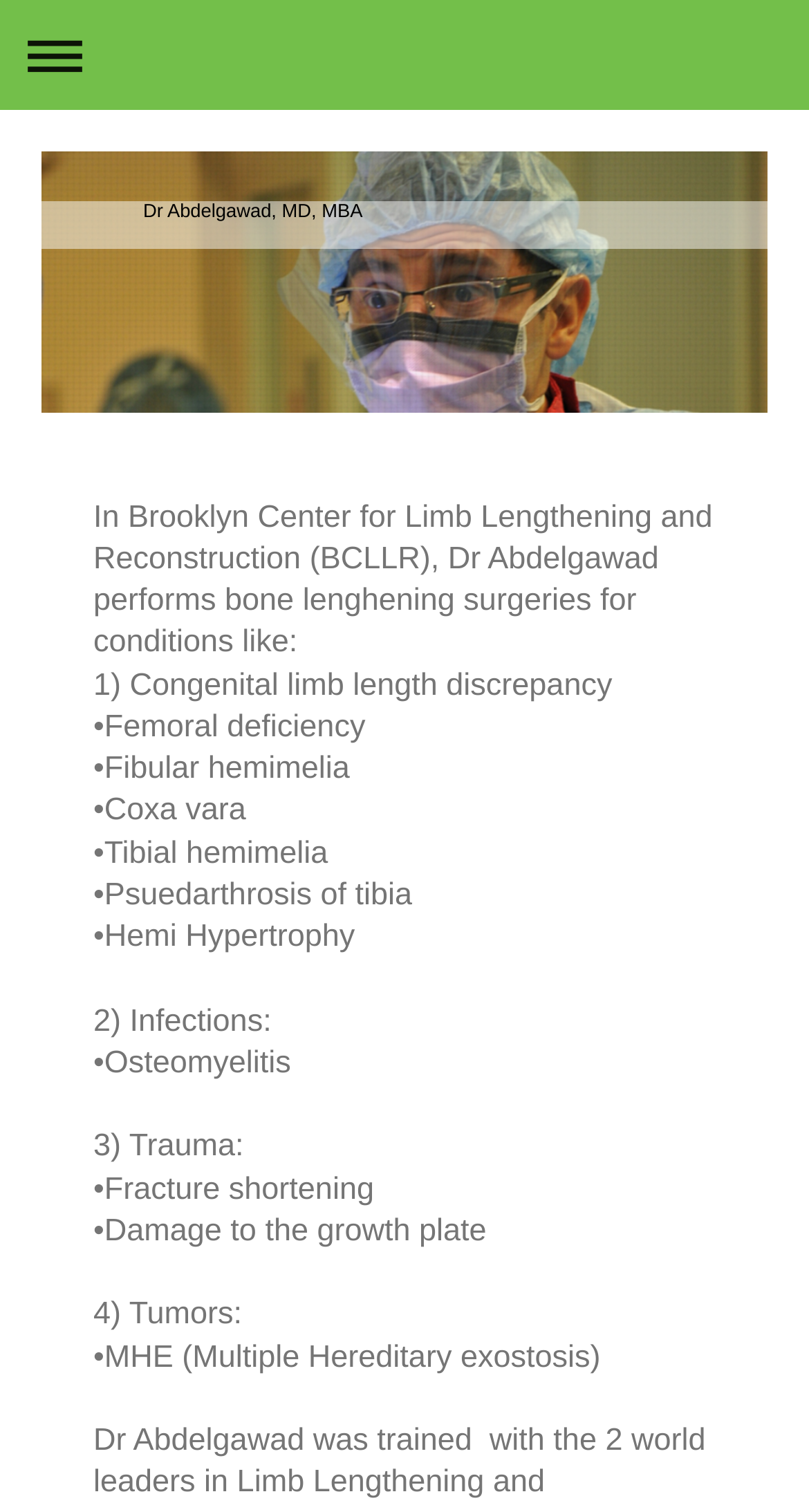Provide a brief response to the question below using a single word or phrase: 
How many categories of conditions does Dr. Abdelgawad treat?

4